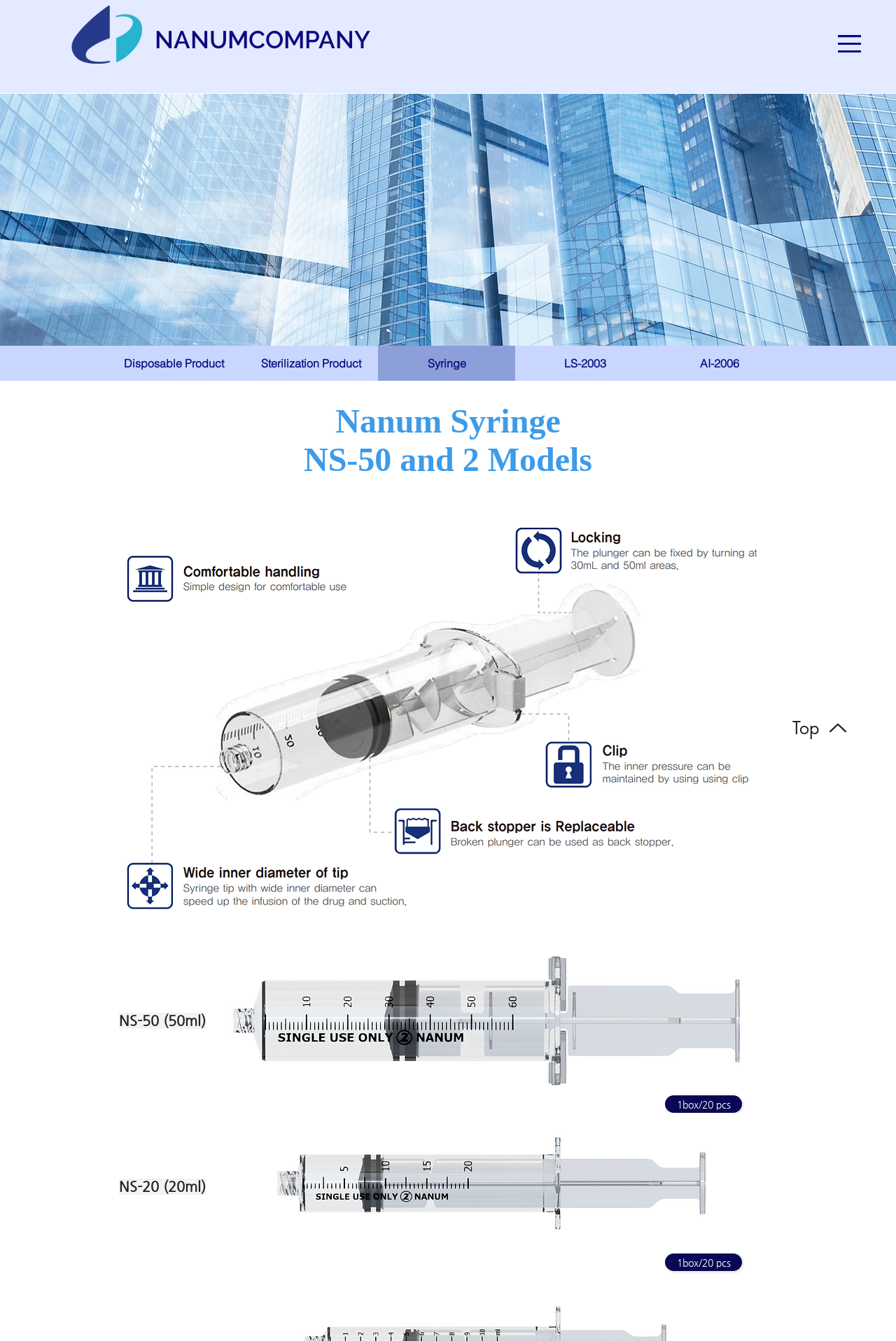Identify the bounding box coordinates of the clickable region required to complete the instruction: "Go to LS-2003 page". The coordinates should be given as four float numbers within the range of 0 and 1, i.e., [left, top, right, bottom].

[0.577, 0.258, 0.73, 0.284]